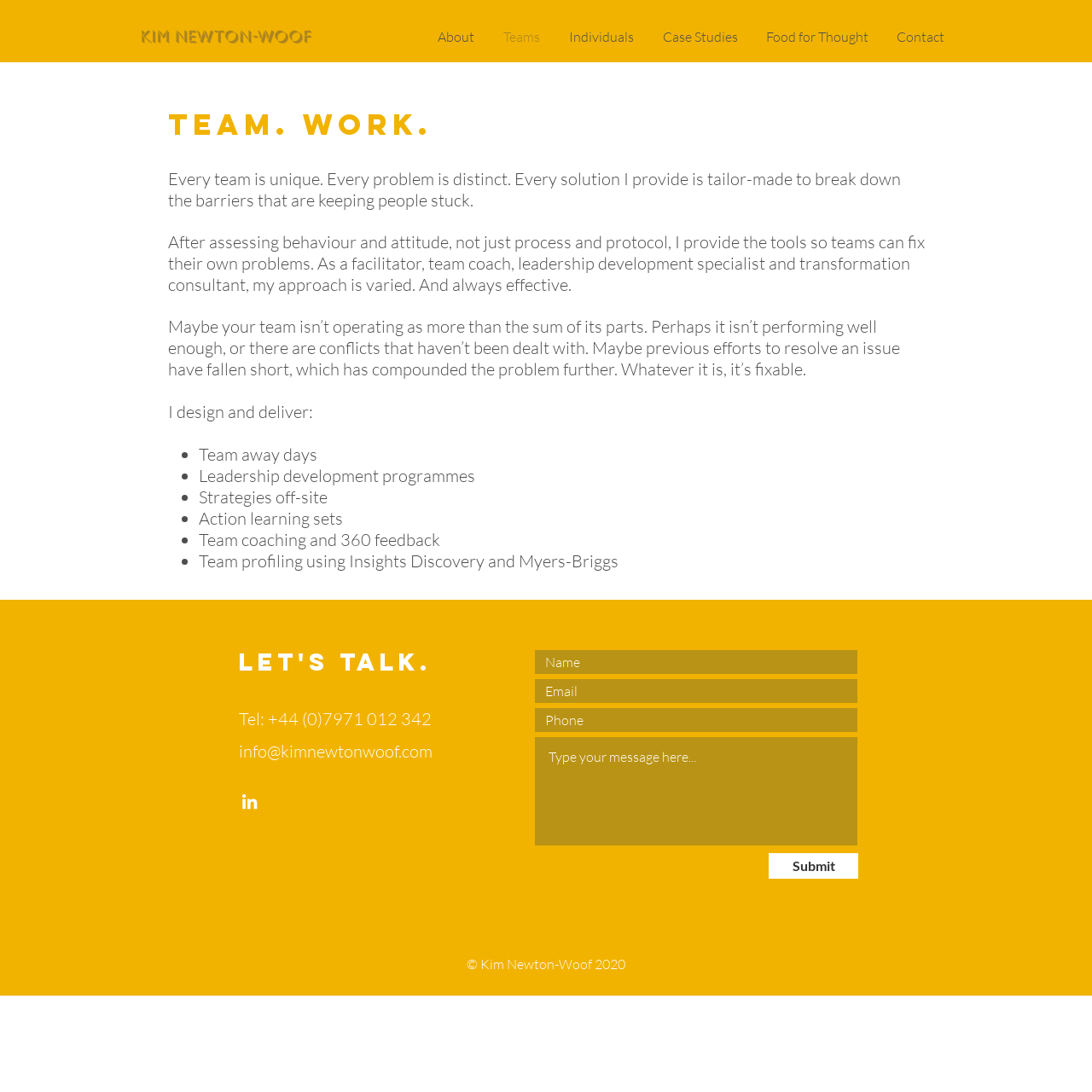Illustrate the webpage's structure and main components comprehensively.

This webpage is about Kim Newton-Woof, a team coach, facilitator, and transformation consultant. At the top left, there is a link to Kim Newton-Woof's profile, accompanied by an image. To the right, there is a navigation menu with links to different sections of the website, including "About", "Teams", "Individuals", "Case Studies", "Food for Thought", and "Contact".

Below the navigation menu, there is a main section with a heading "Team. Work." followed by a paragraph of text describing Kim's approach to team coaching and facilitation. The text explains that Kim provides tailor-made solutions to help teams overcome their unique challenges.

Further down, there are several paragraphs of text describing the services Kim offers, including team away days, leadership development programs, strategies off-site, action learning sets, team coaching, and team profiling using Insights Discovery and Myers-Briggs.

On the right side of the page, there is a section with contact information, including a phone number, email address, and links to social media profiles. Below this, there is a form with fields for name, email, phone, and a message, along with a submit button.

At the very bottom of the page, there is a copyright notice stating "© Kim Newton-Woof 2020".